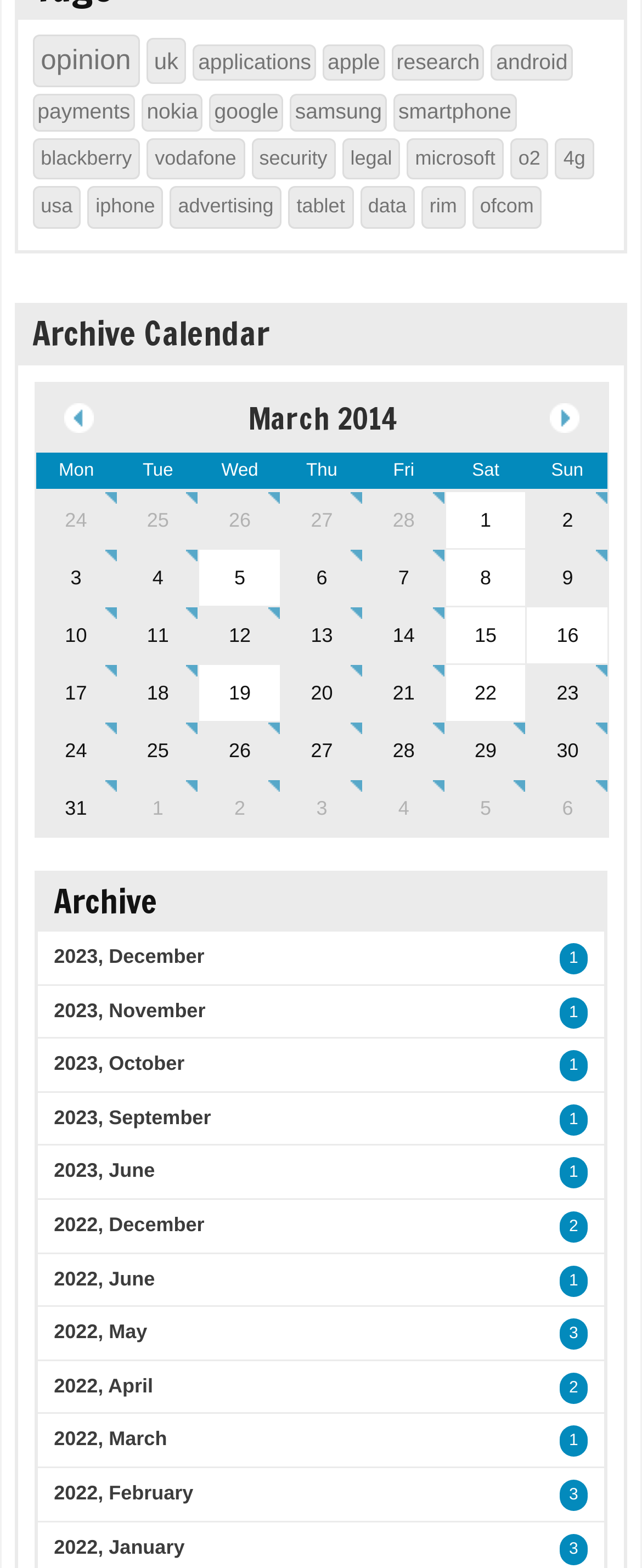Answer the question briefly using a single word or phrase: 
How many links are there in the first row of the calendar?

7